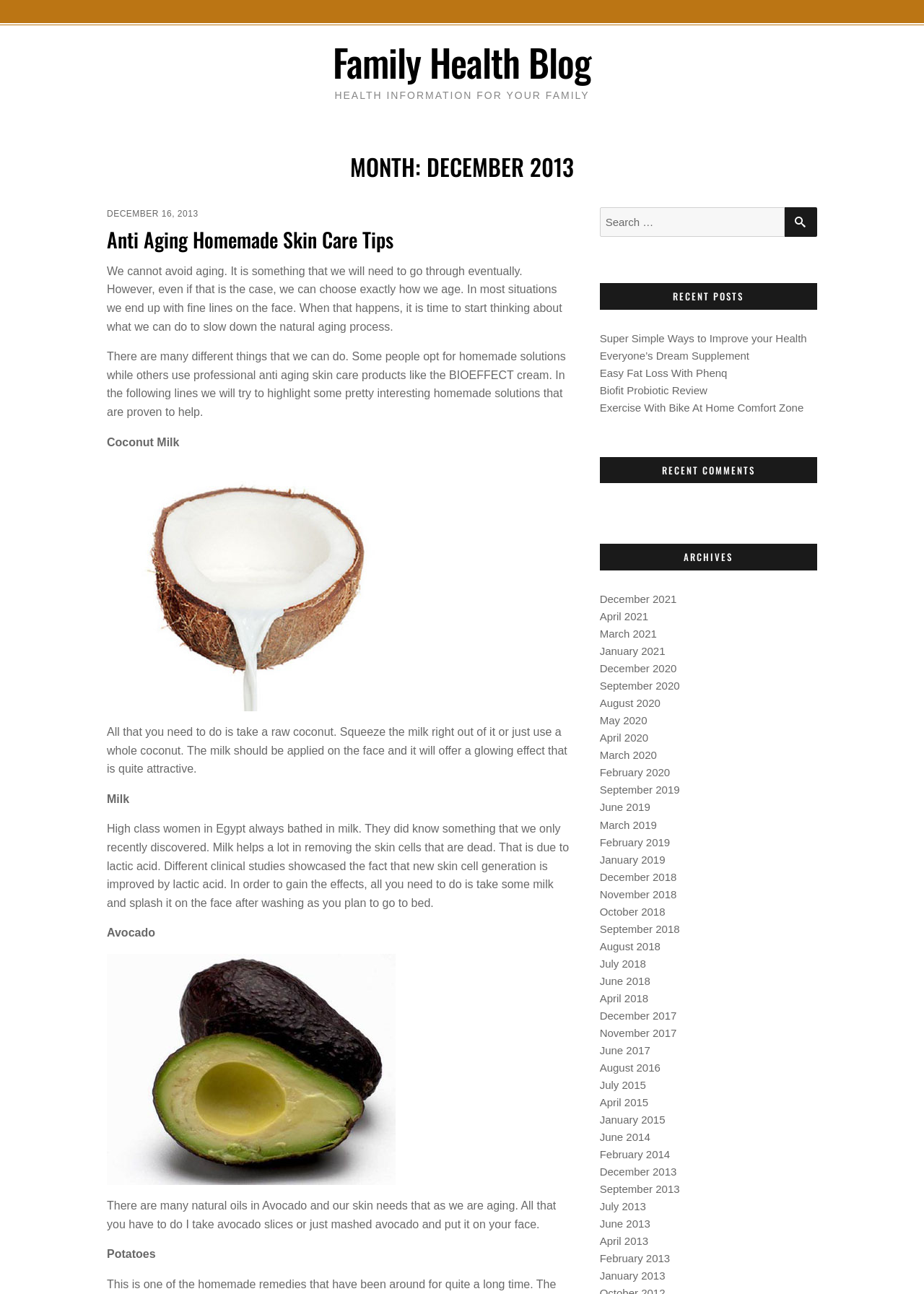How many archives are listed?
From the screenshot, supply a one-word or short-phrase answer.

30